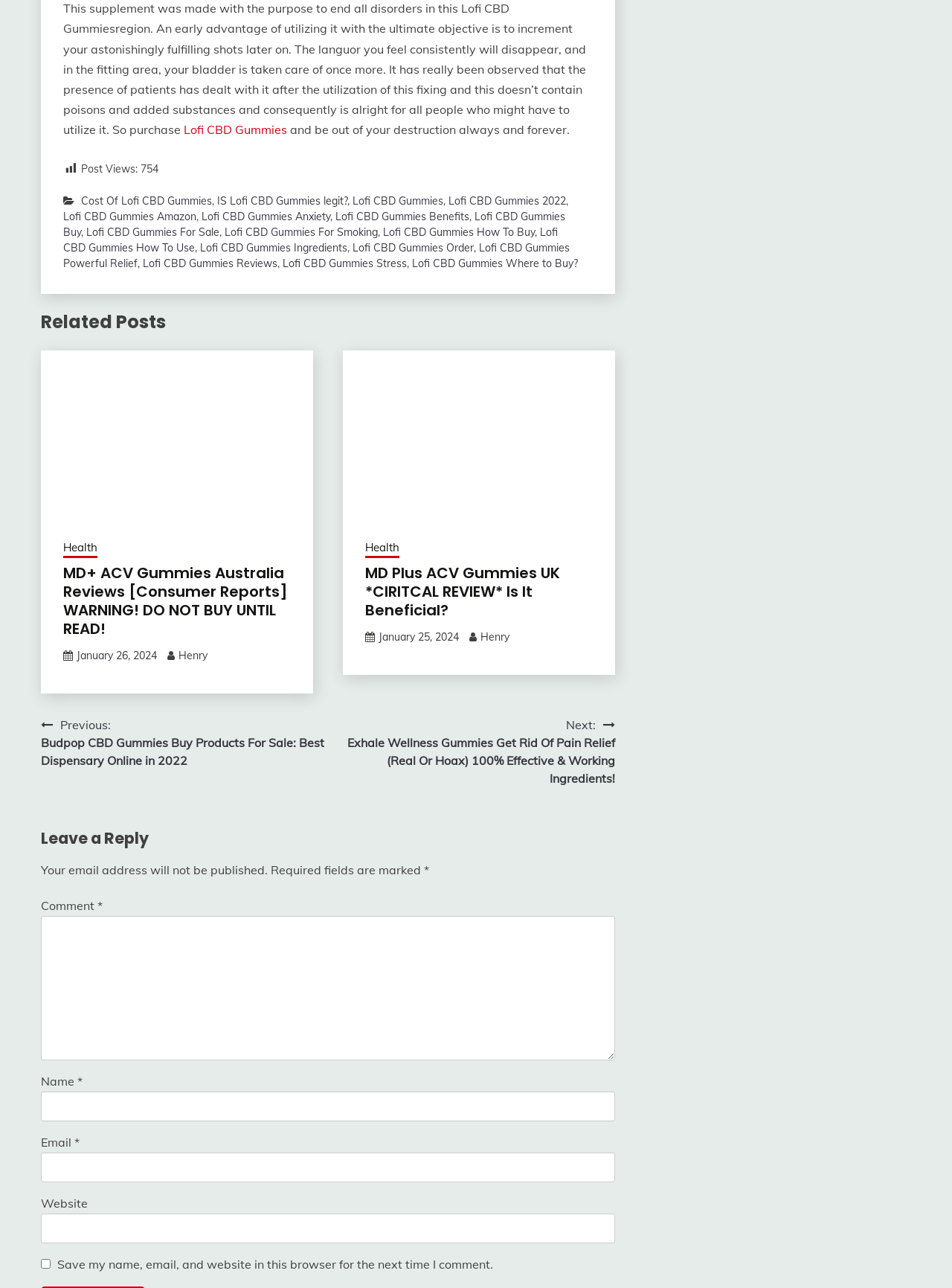Please specify the bounding box coordinates of the clickable region to carry out the following instruction: "Read 'Related Posts'". The coordinates should be four float numbers between 0 and 1, in the format [left, top, right, bottom].

[0.043, 0.24, 0.646, 0.26]